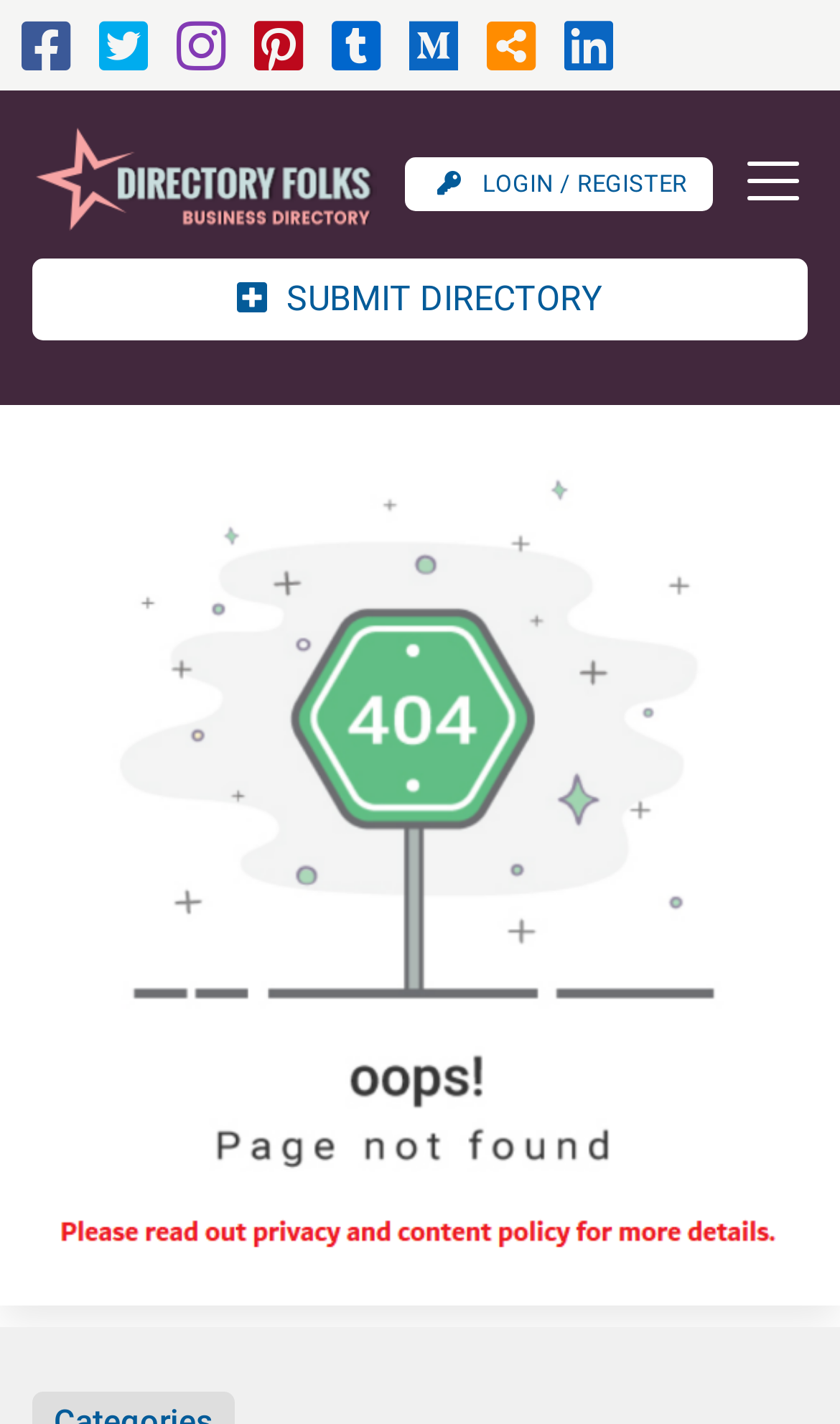Locate the bounding box of the UI element described in the following text: "Submit Directory".

[0.038, 0.182, 0.962, 0.24]